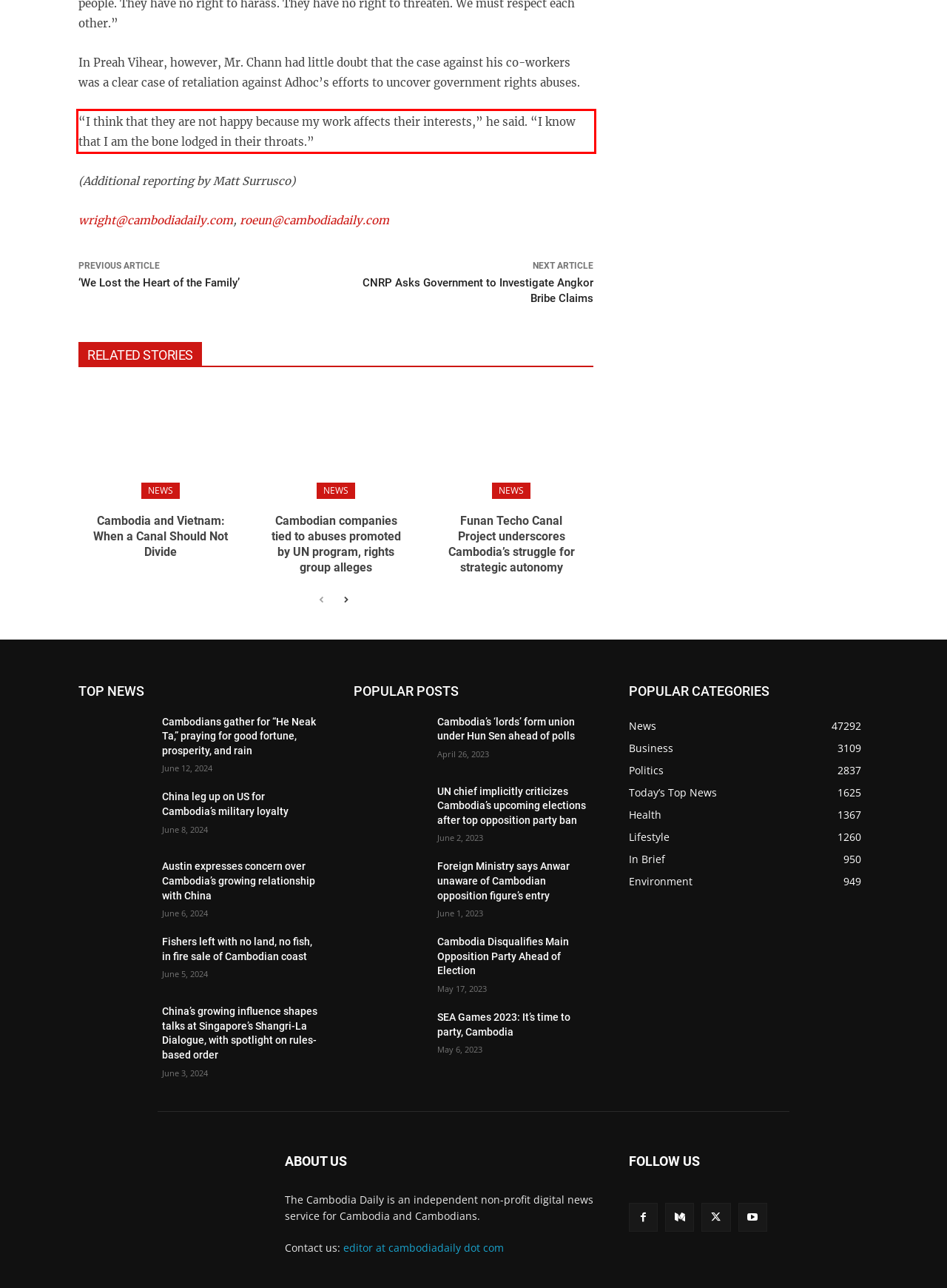Within the provided webpage screenshot, find the red rectangle bounding box and perform OCR to obtain the text content.

“I think that they are not happy because my work affects their interests,” he said. “I know that I am the bone lodged in their throats.”